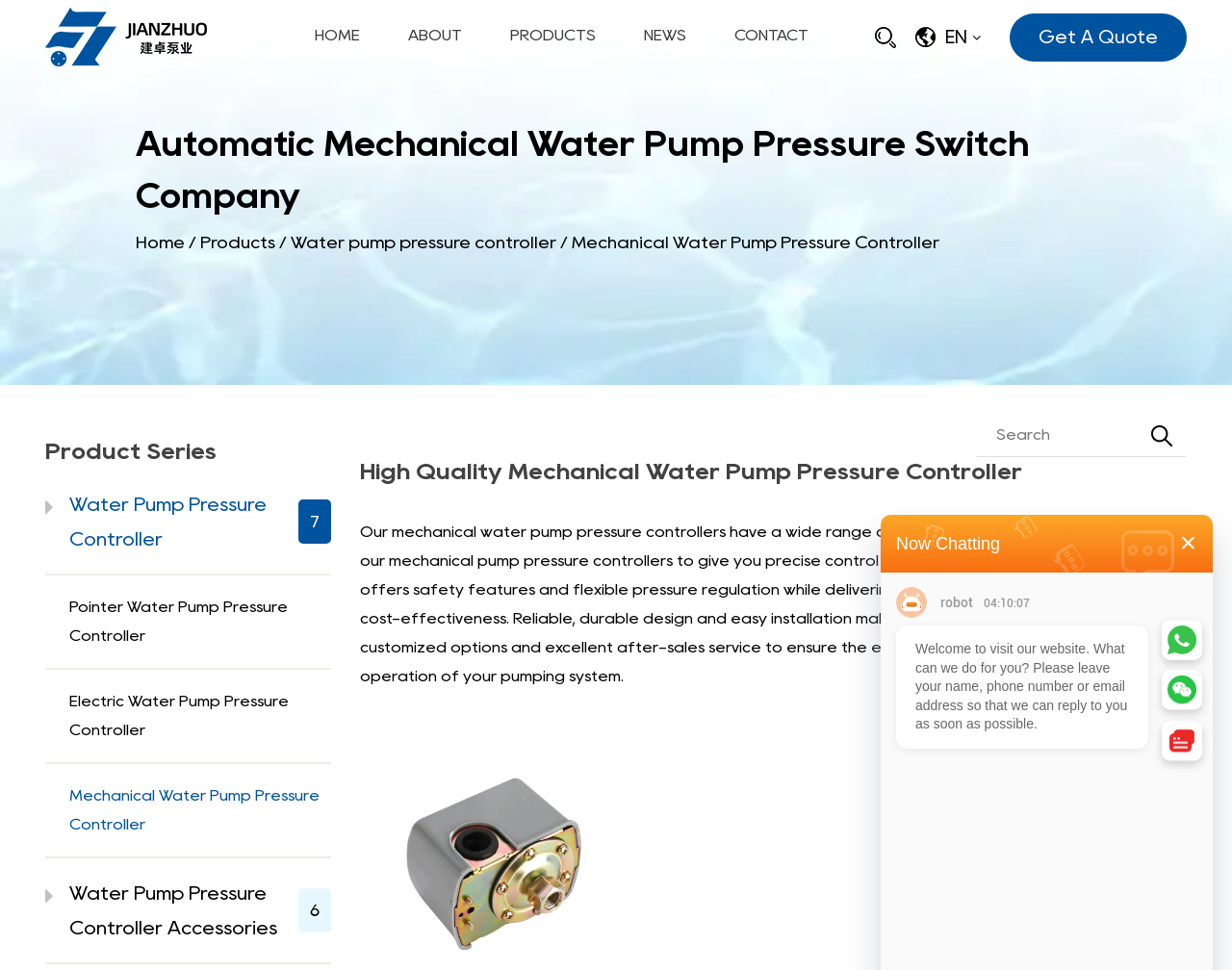What is the current time in the chat window?
Please use the image to provide an in-depth answer to the question.

The current time in the chat window can be found at the bottom of the webpage, where it is displayed as '04:10:07' next to the 'robot' icon.